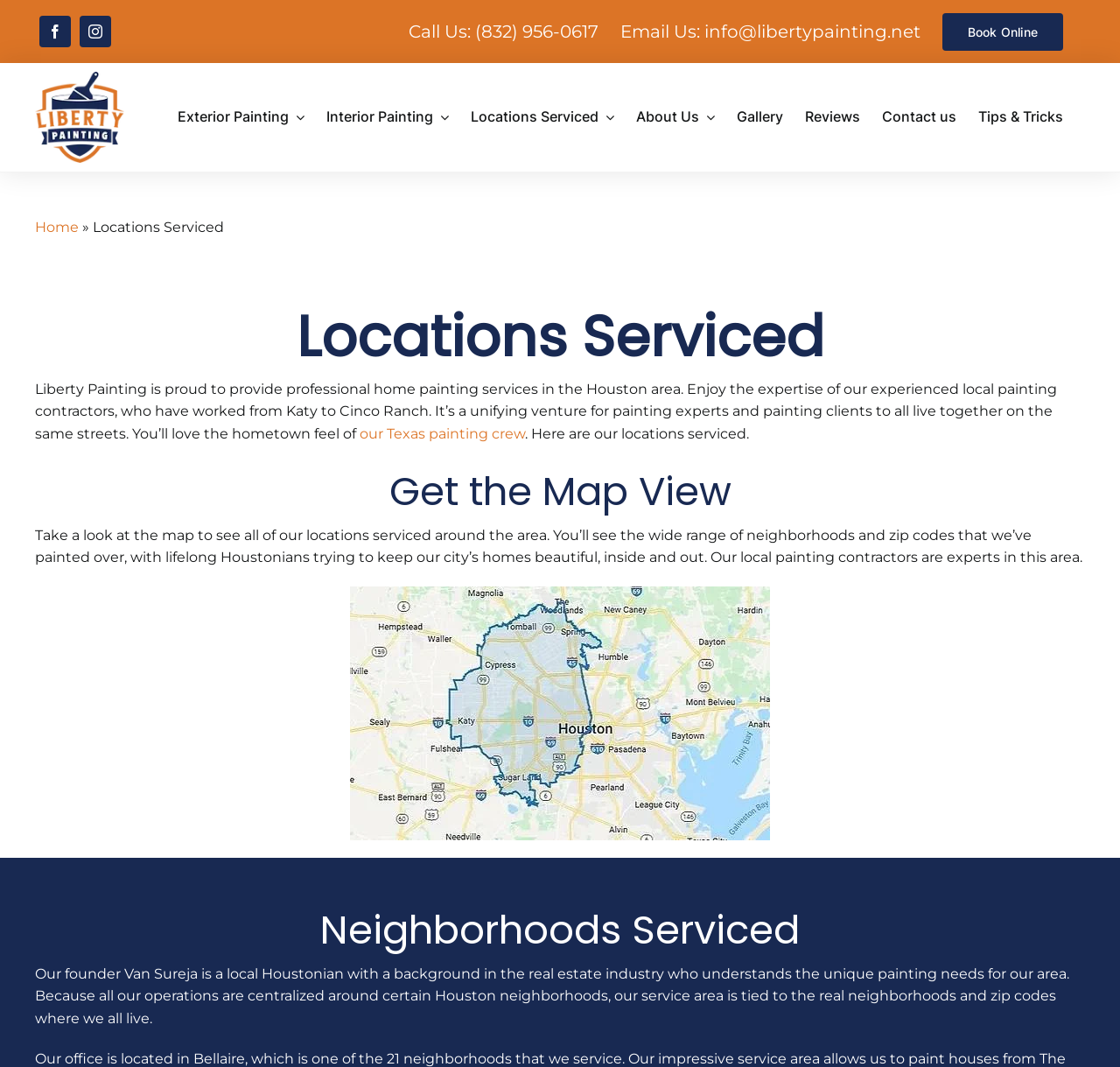Please identify the bounding box coordinates of the element that needs to be clicked to execute the following command: "Book online". Provide the bounding box using four float numbers between 0 and 1, formatted as [left, top, right, bottom].

[0.841, 0.0, 0.969, 0.059]